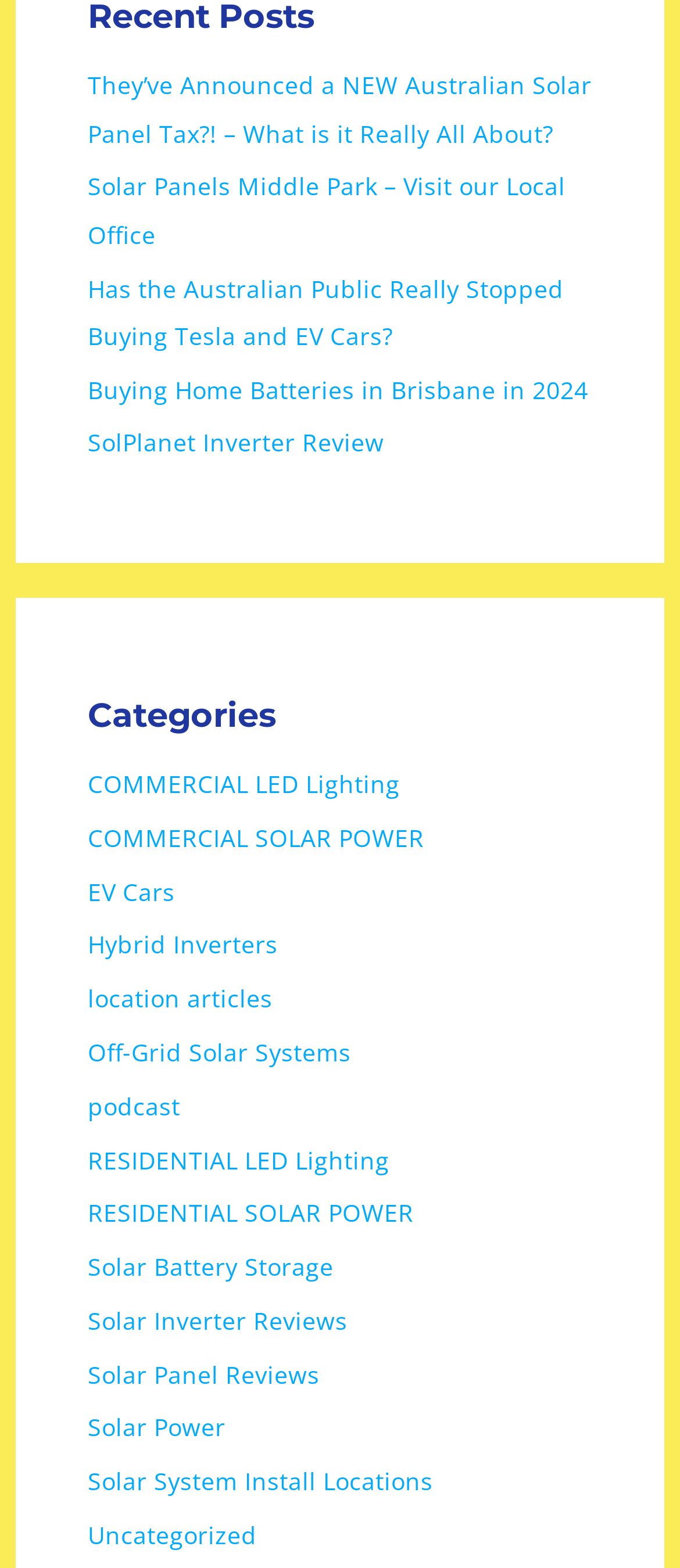Locate the bounding box coordinates of the area to click to fulfill this instruction: "Learn about commercial solar power". The bounding box should be presented as four float numbers between 0 and 1, in the order [left, top, right, bottom].

[0.129, 0.523, 0.624, 0.545]